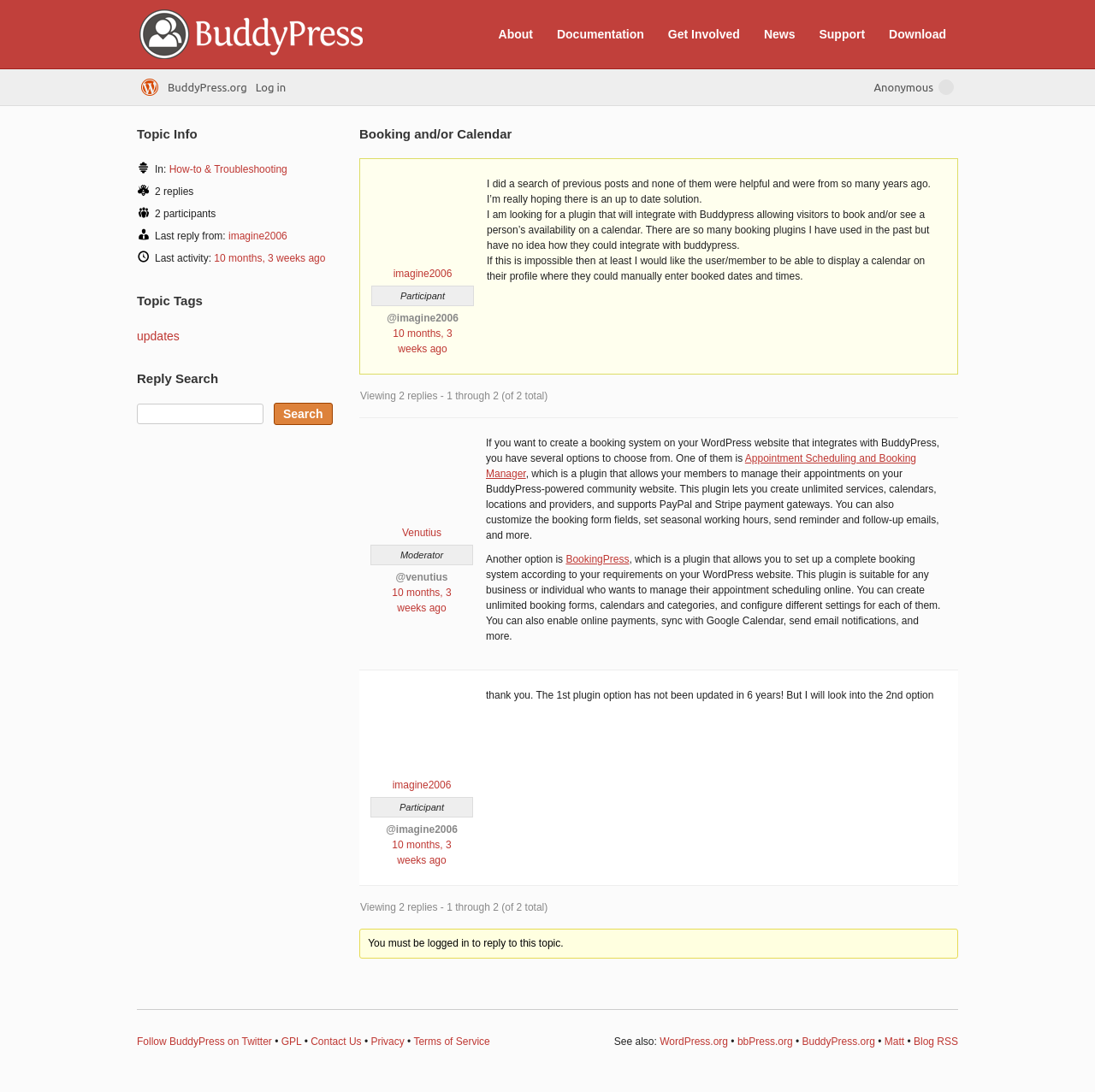Who is the participant who started this topic?
From the screenshot, supply a one-word or short-phrase answer.

imagine2006